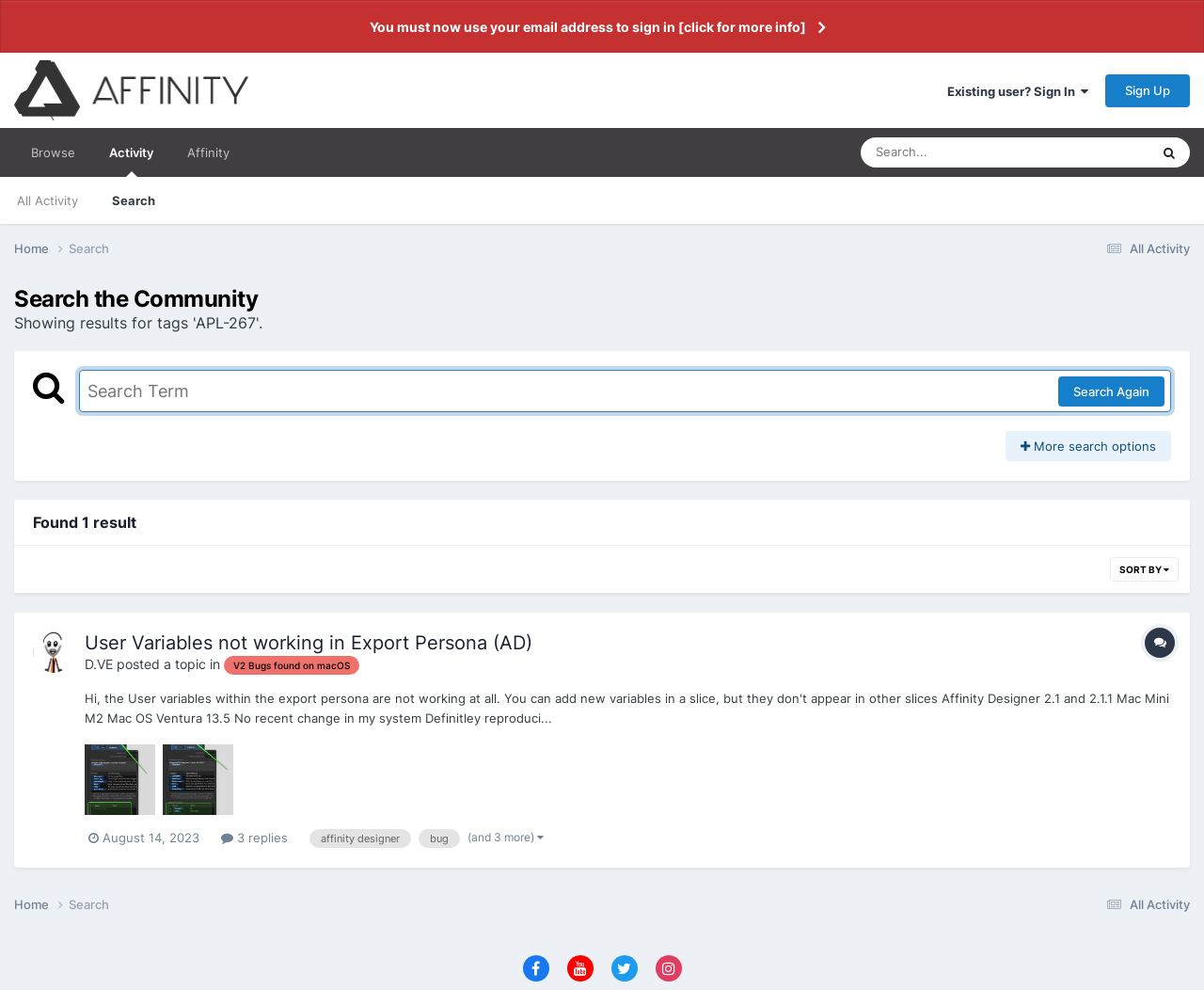Show the bounding box coordinates for the HTML element described as: "Existing user? Sign In".

[0.787, 0.084, 0.904, 0.1]